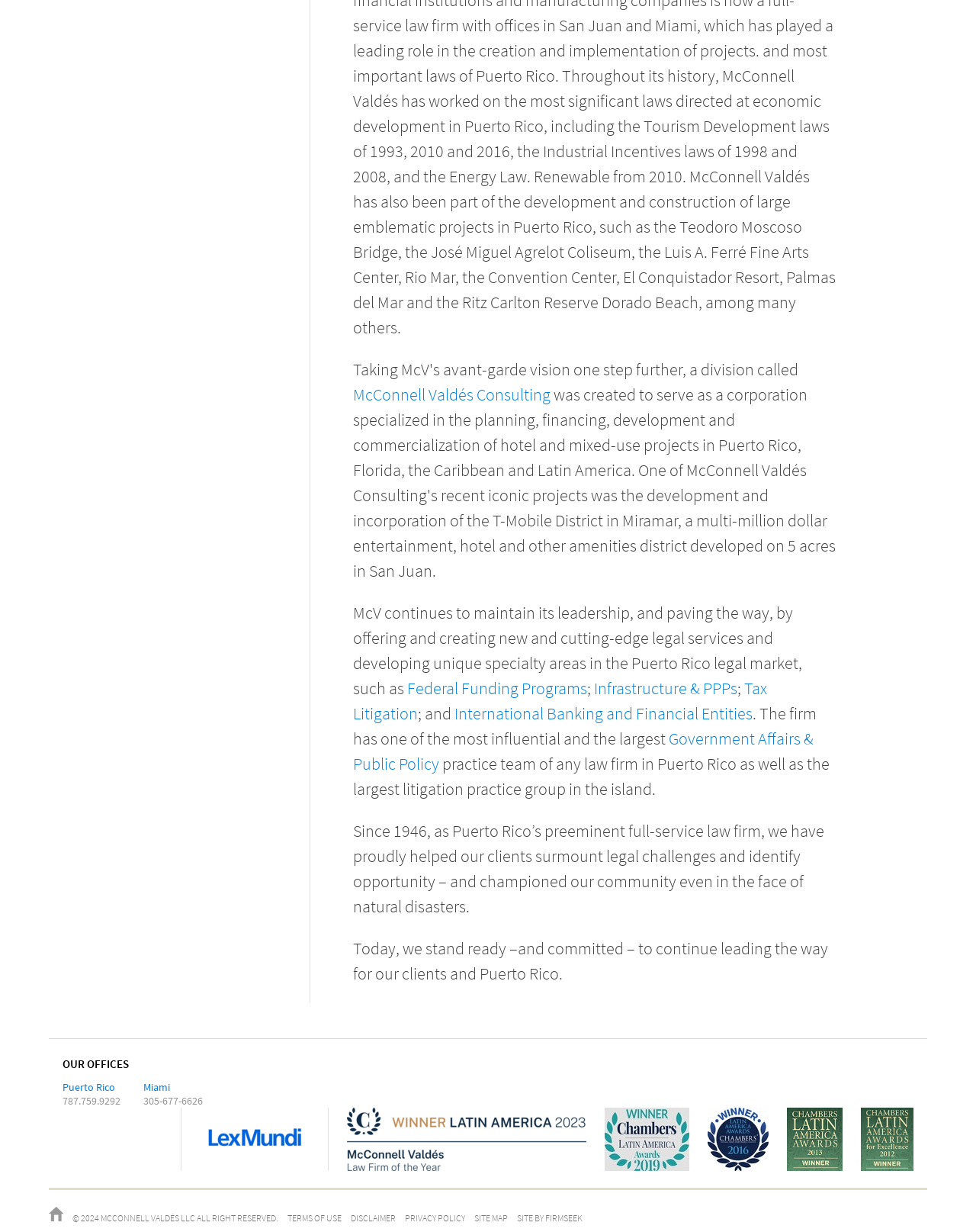Using the provided element description: "Education", identify the bounding box coordinates. The coordinates should be four floats between 0 and 1 in the order [left, top, right, bottom].

None